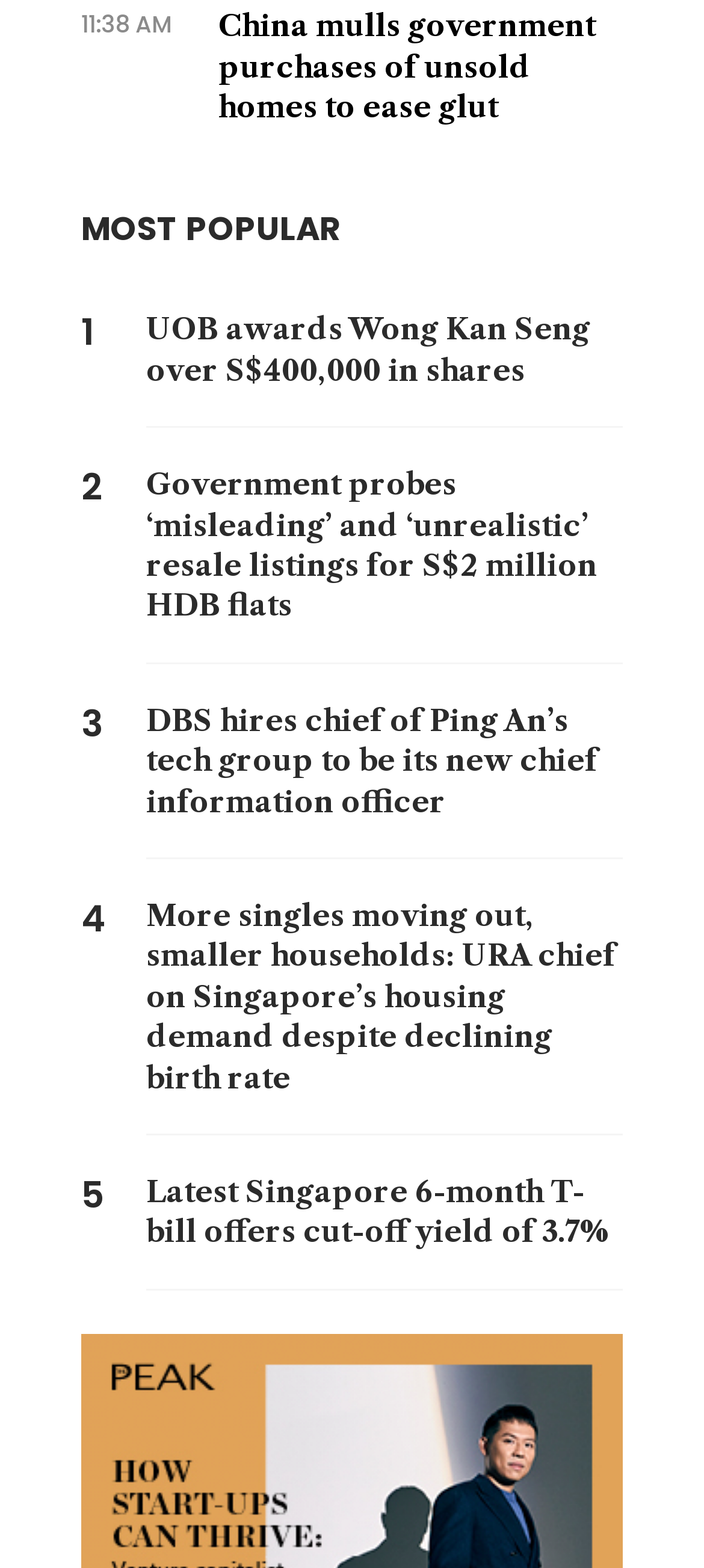Using details from the image, please answer the following question comprehensively:
What is the current time?

The current time is displayed at the top of the webpage, which is 11:38 AM.